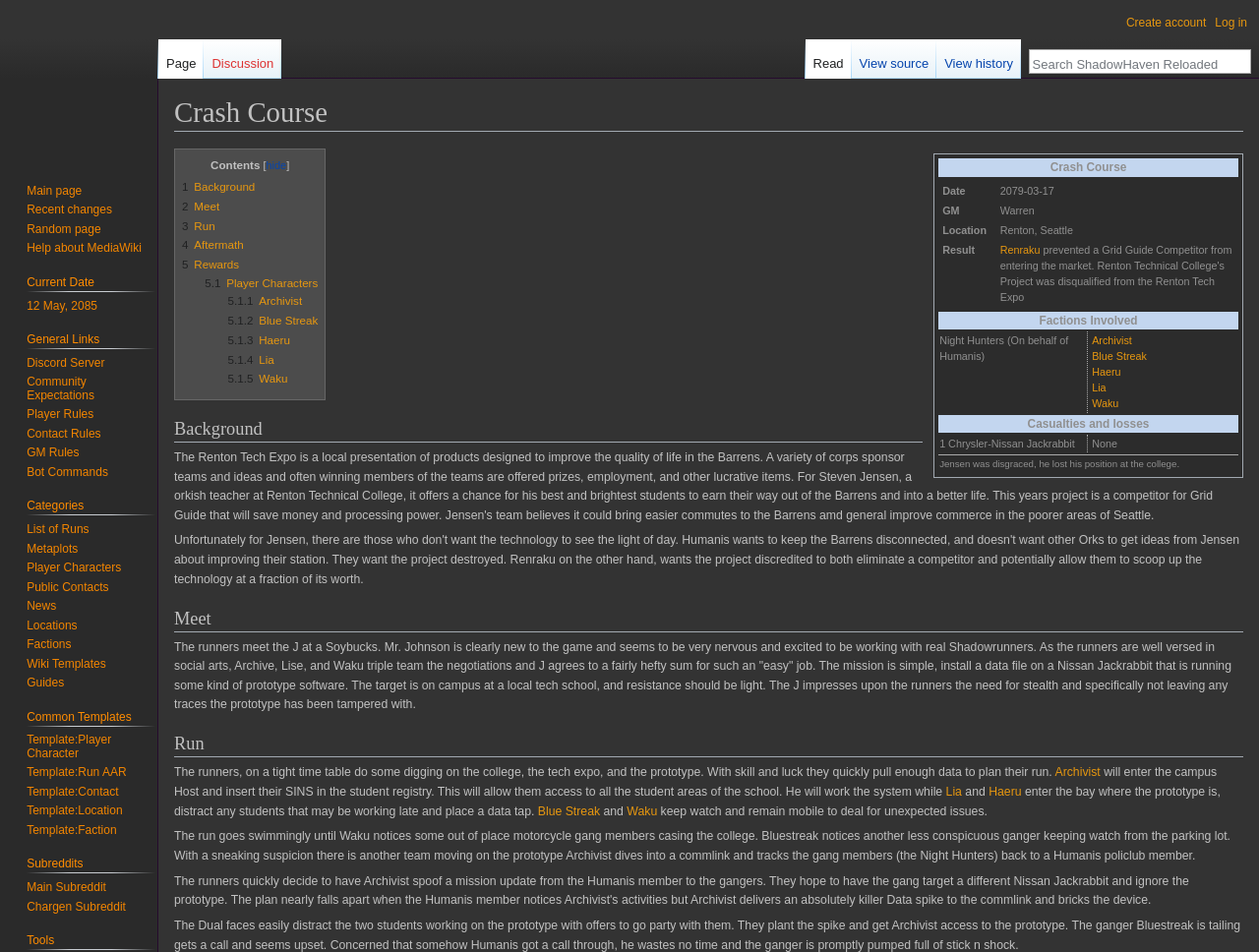Locate the bounding box coordinates of the area you need to click to fulfill this instruction: 'Create account'. The coordinates must be in the form of four float numbers ranging from 0 to 1: [left, top, right, bottom].

[0.894, 0.017, 0.958, 0.031]